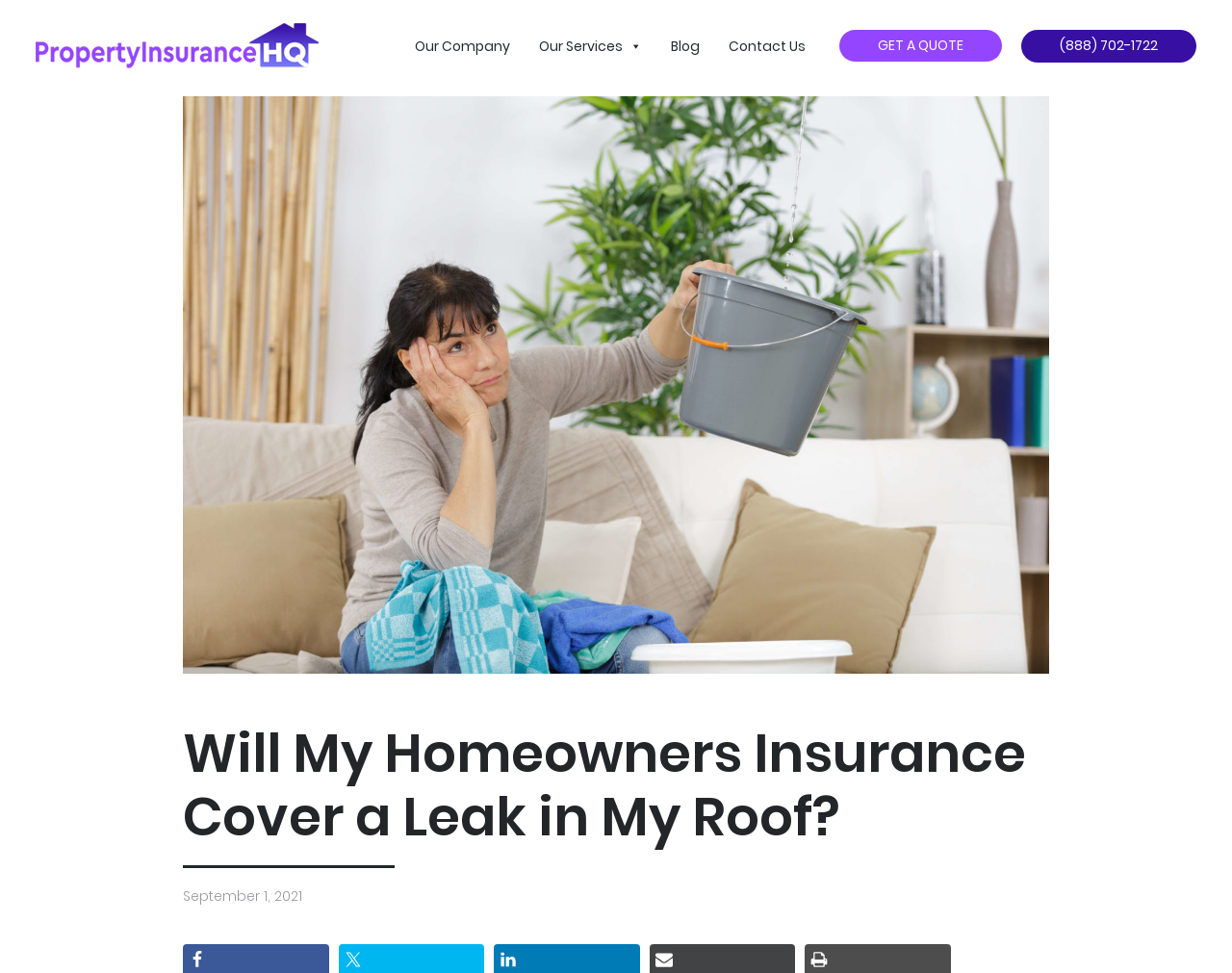Give a short answer to this question using one word or a phrase:
How many navigation links are at the top?

5